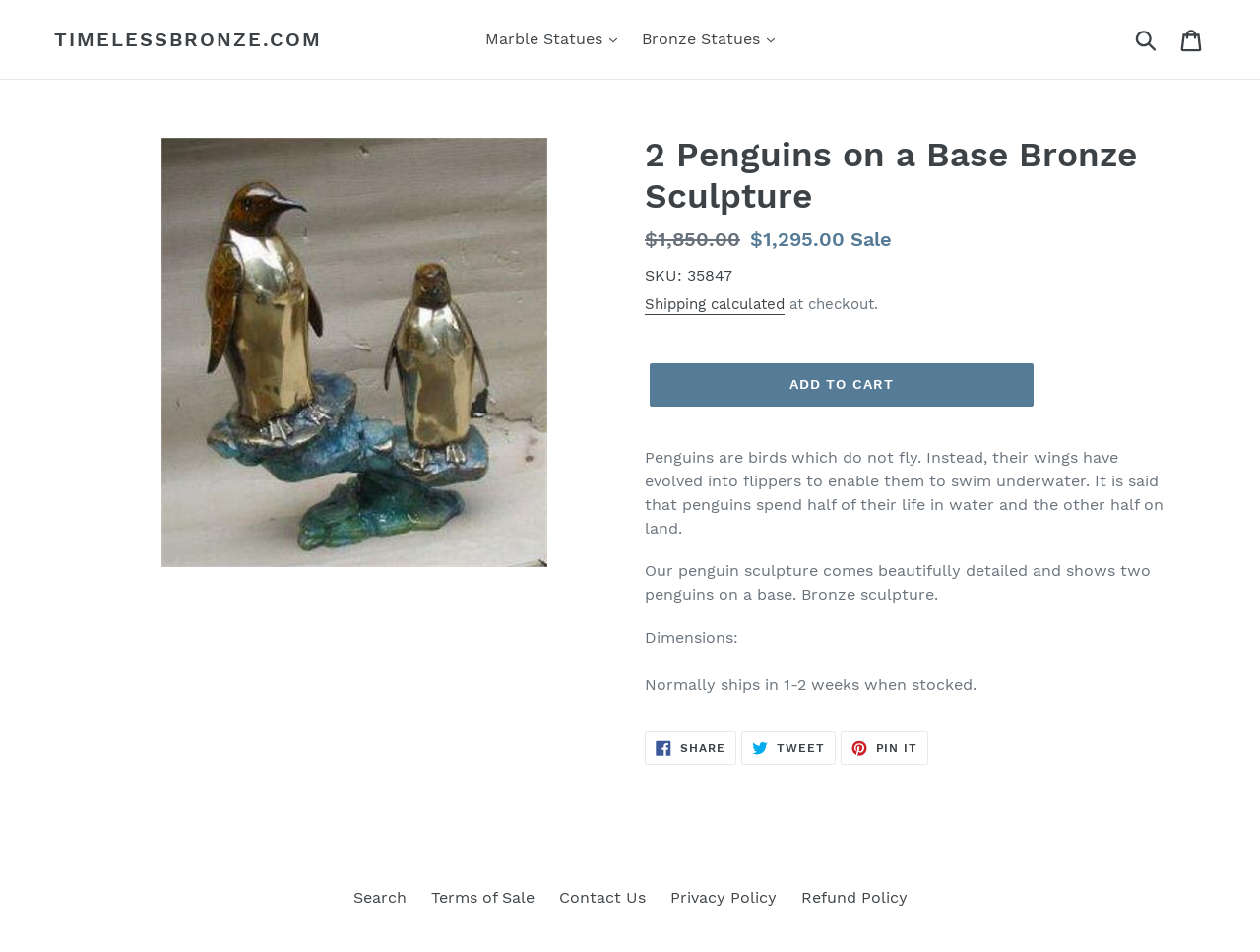Refer to the screenshot and give an in-depth answer to this question: What is the price of the bronze sculpture?

The price of the bronze sculpture can be found in the description list detail section, where it is stated as 'Sale price' with a value of '$1,295.00'.